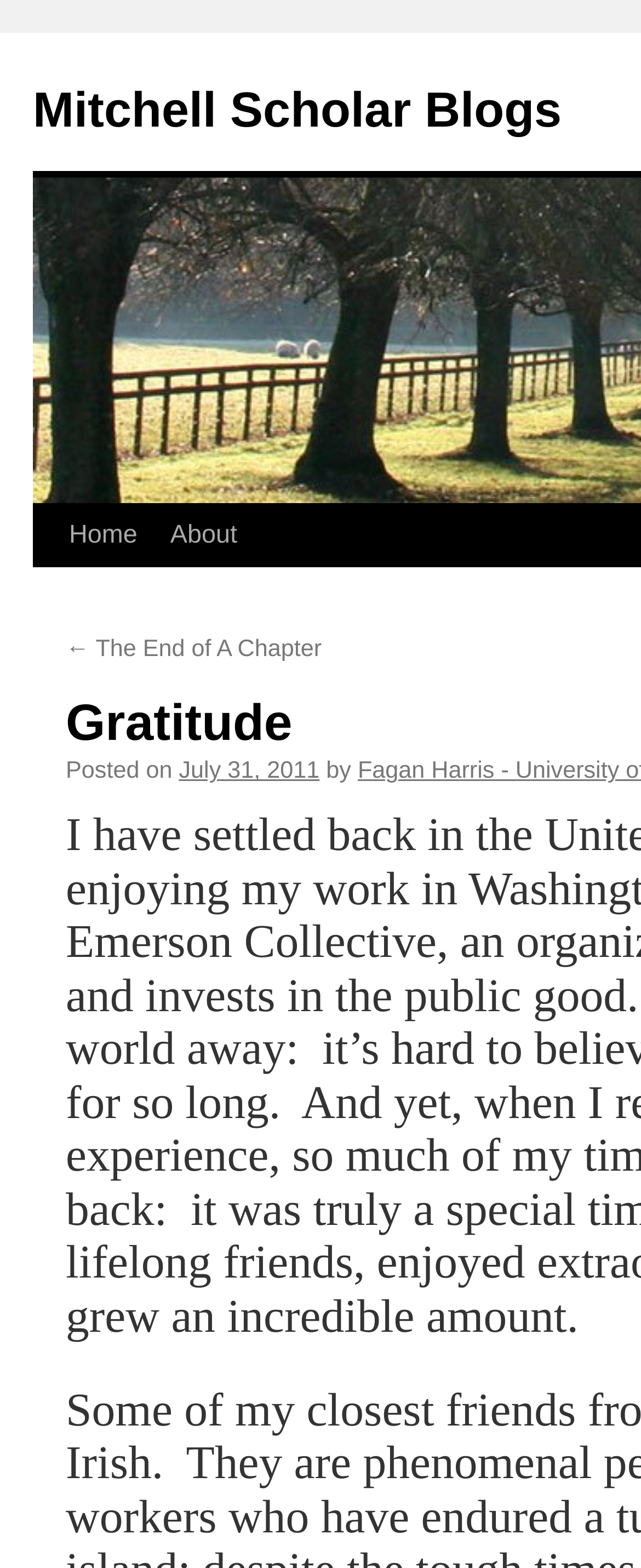From the webpage screenshot, predict the bounding box coordinates (top-left x, top-left y, bottom-right x, bottom-right y) for the UI element described here: Home

[0.082, 0.322, 0.222, 0.362]